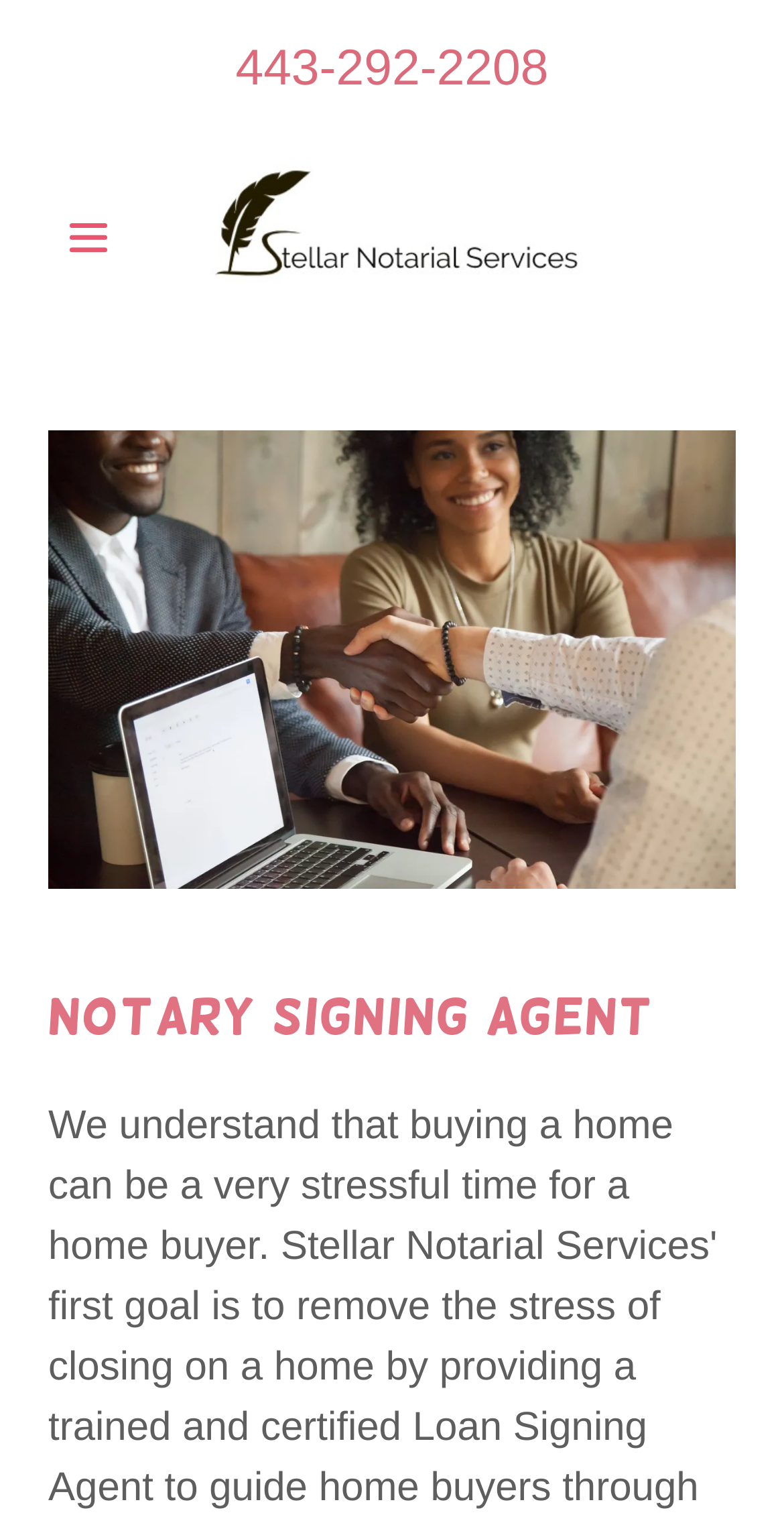Give the bounding box coordinates for the element described by: "443-292-2208".

[0.3, 0.026, 0.7, 0.063]